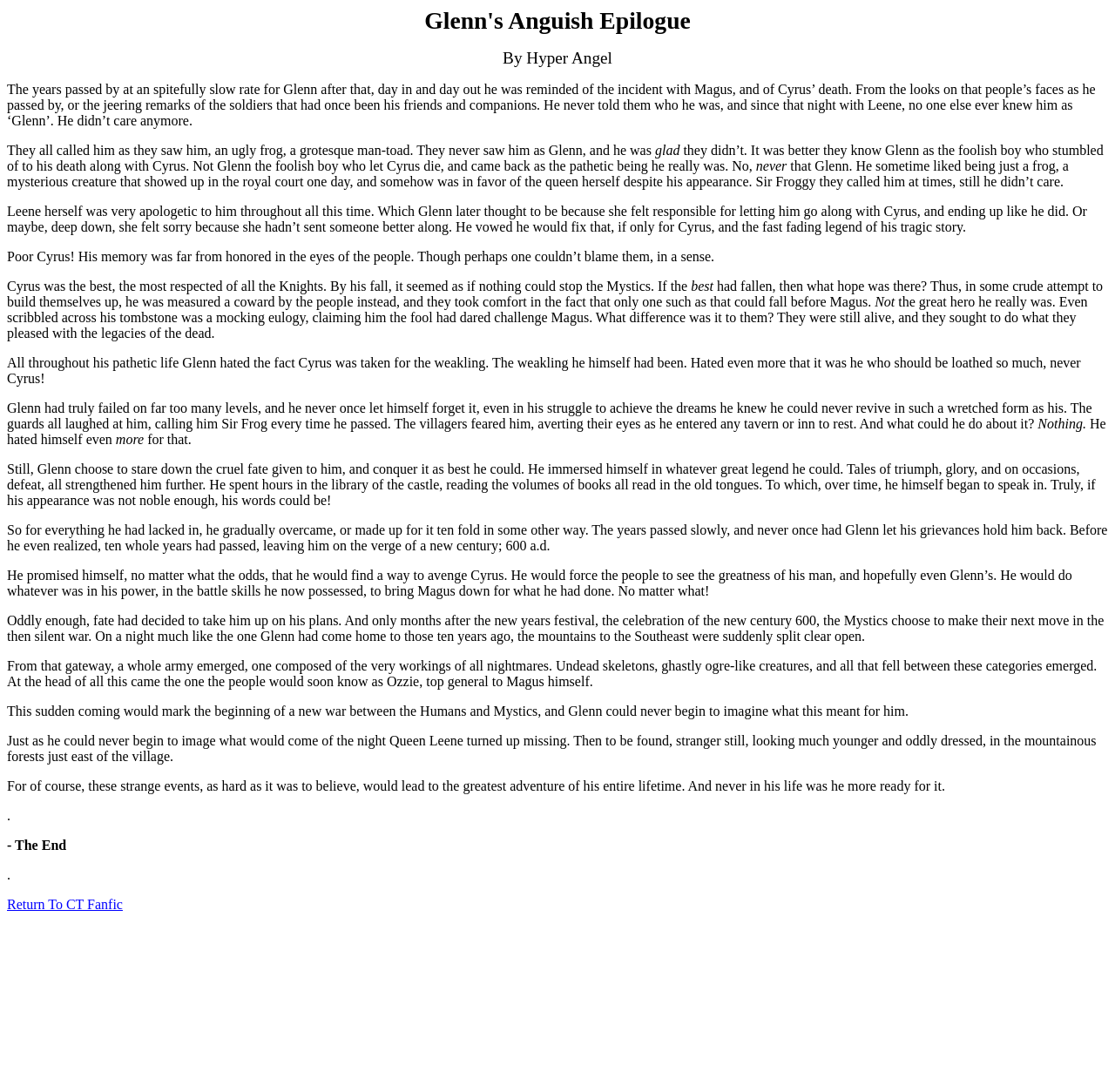Offer a meticulous description of the webpage's structure and content.

The webpage is a fictional story titled "Glenn's Anguish Epilogue". At the top, there is a byline "By Hyper Angel". The story is divided into multiple paragraphs, each describing Glenn's struggles and emotions after a tragic incident involving Magus and Cyrus.

The text is densely packed, with no images or breaks in between. The paragraphs are arranged in a vertical column, with the first paragraph starting near the top of the page and the last one ending near the bottom.

The story begins with Glenn's feelings of guilt and shame, as he is reminded of the incident every day. He is called names by the people and soldiers, who do not recognize him as Glenn, but rather as an ugly frog or a grotesque man-toad. The text describes Glenn's inner turmoil, as he struggles to come to terms with his new identity and the loss of his friend Cyrus.

As the story progresses, Glenn's emotions shift from sadness to determination. He vows to fix his mistakes and prove himself, not just for Cyrus, but also for his own sake. The text describes Glenn's efforts to improve himself, including learning new skills and reading books in the castle library.

The story takes a dramatic turn when the Mystics launch a surprise attack, and Glenn sees an opportunity to avenge Cyrus and prove himself. The final paragraphs describe the beginning of a new war between humans and Mystics, and Glenn's readiness to embark on a new adventure.

At the very bottom of the page, there is a link "Return To CT Fanfic", which suggests that this story is part of a larger collection of fanfiction.